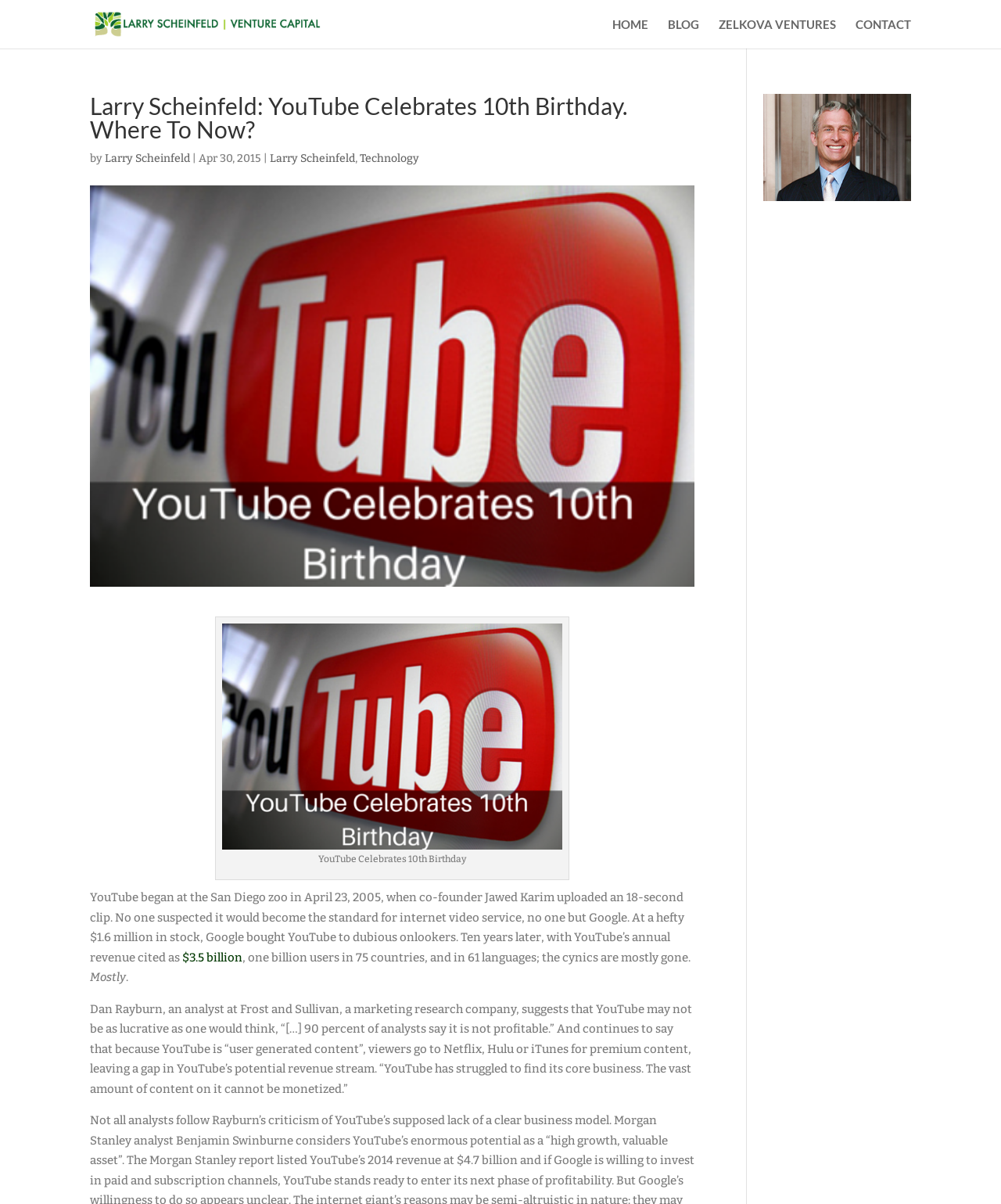Can you specify the bounding box coordinates for the region that should be clicked to fulfill this instruction: "Explore the 'ZELKOVA VENTURES' page".

[0.718, 0.016, 0.835, 0.04]